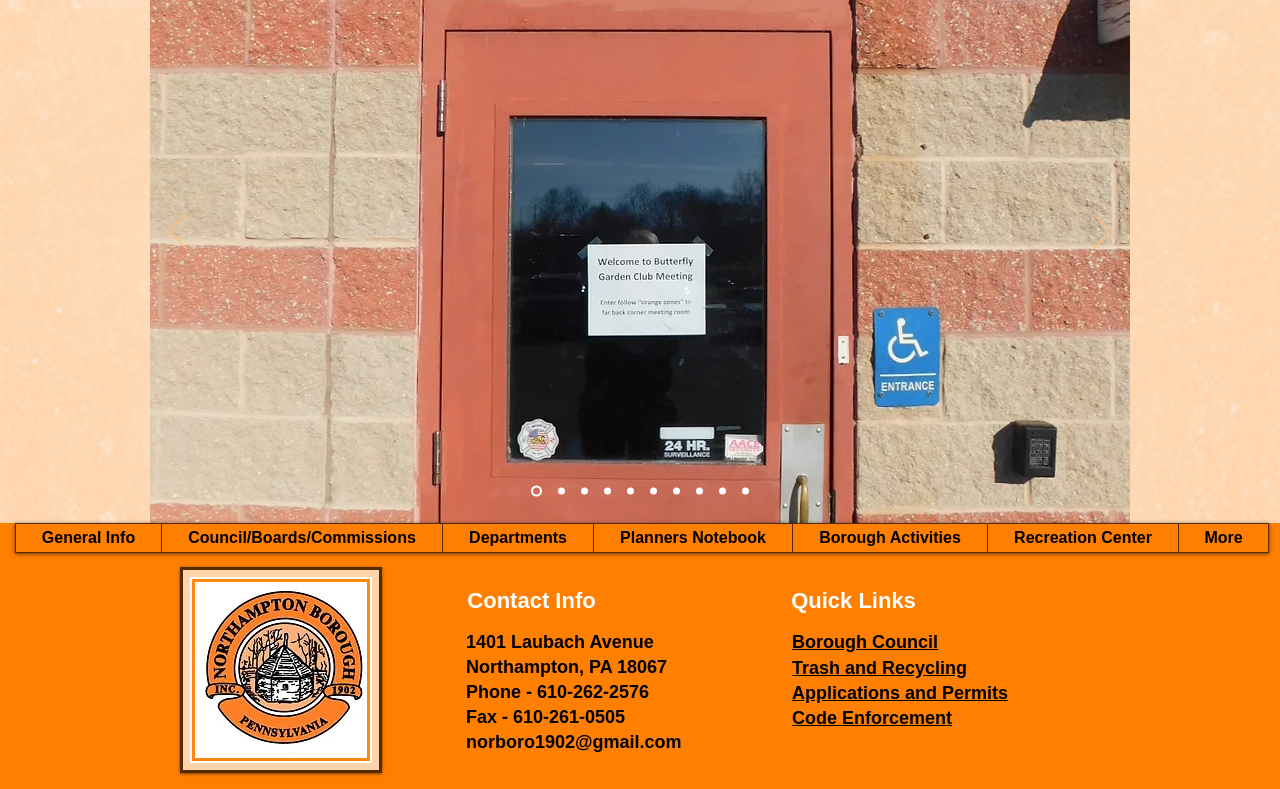Bounding box coordinates are to be given in the format (top-left x, top-left y, bottom-right x, bottom-right y). All values must be floating point numbers between 0 and 1. Provide the bounding box coordinate for the UI element described as: Applications and Permits

[0.619, 0.866, 0.788, 0.891]